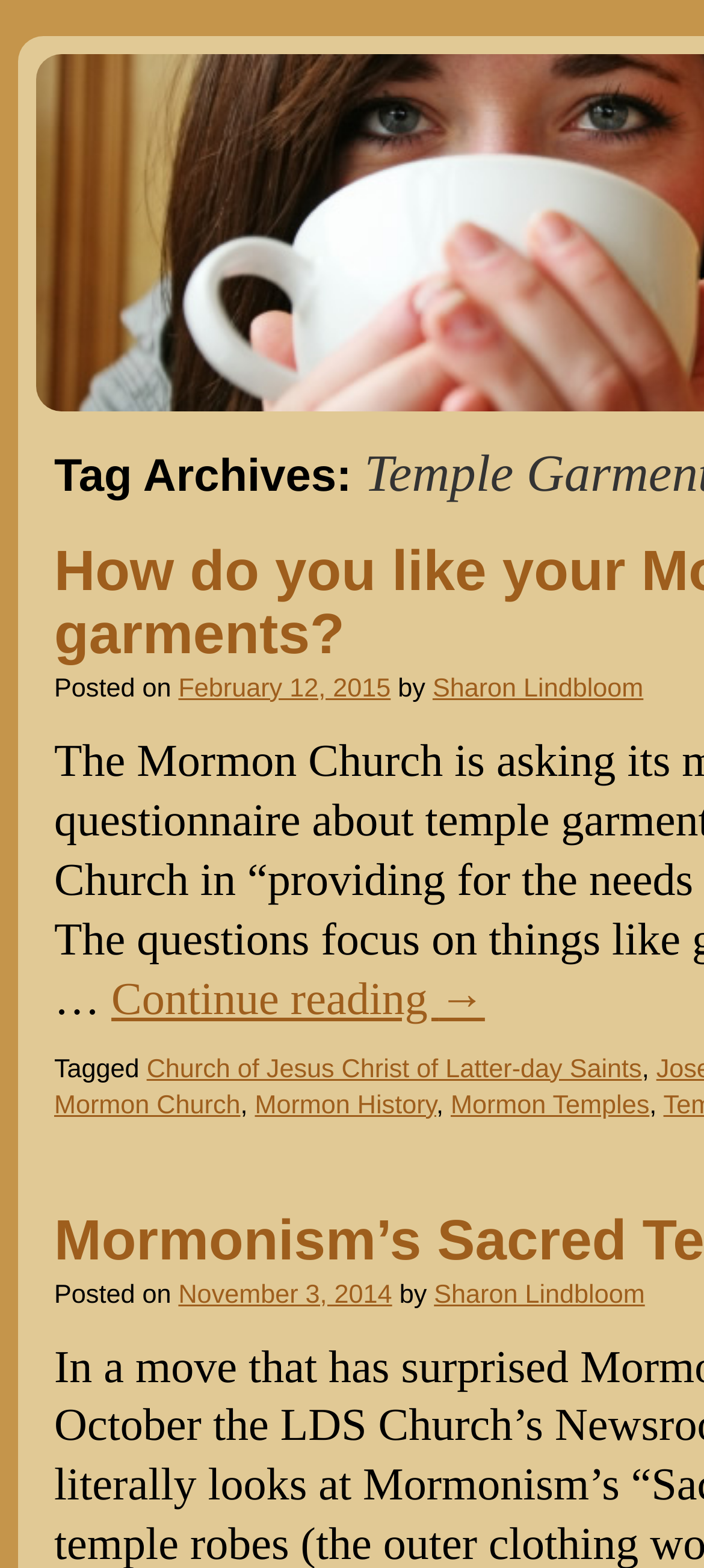Can you identify and provide the main heading of the webpage?

Tag Archives: Temple Garments